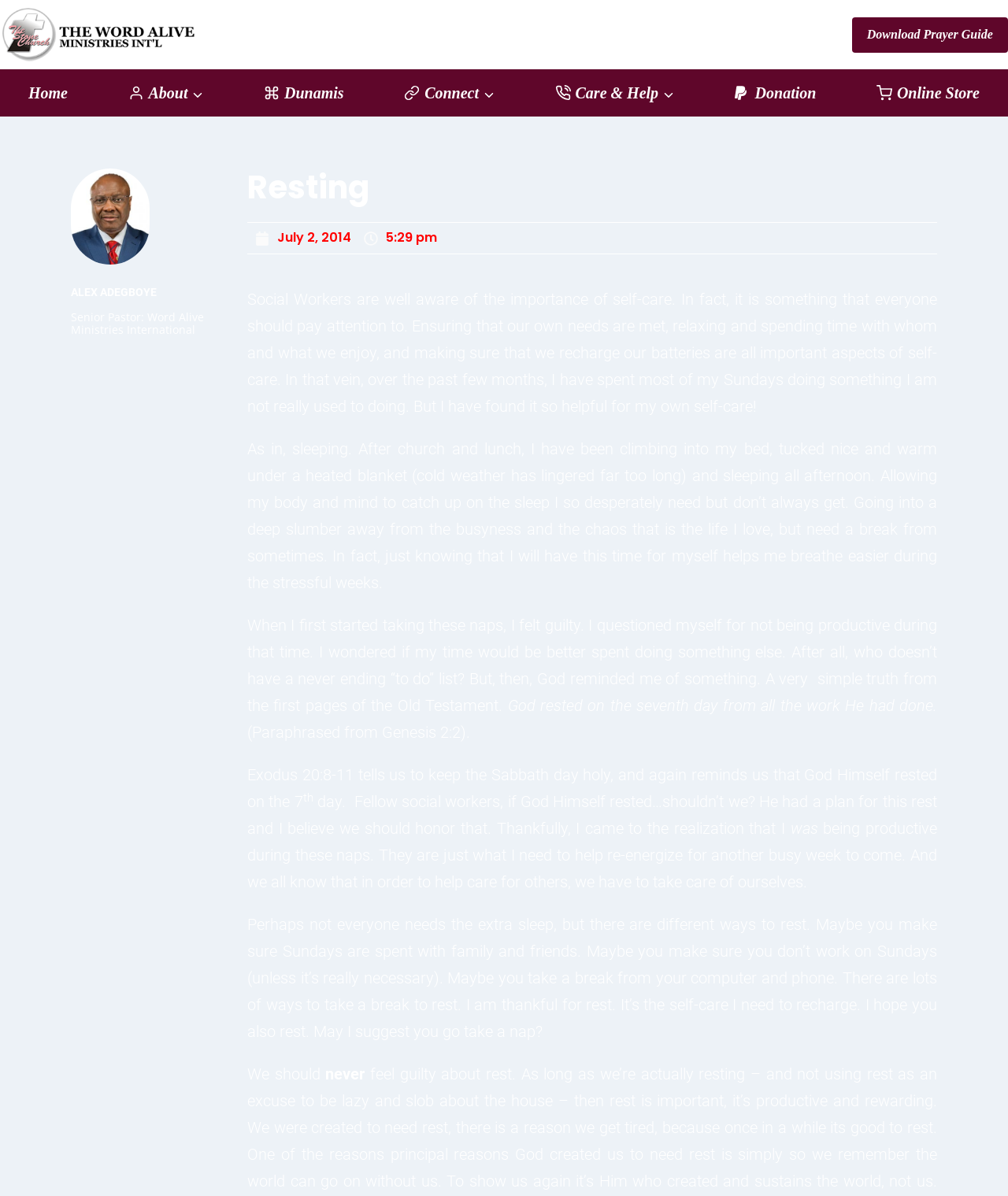Bounding box coordinates are specified in the format (top-left x, top-left y, bottom-right x, bottom-right y). All values are floating point numbers bounded between 0 and 1. Please provide the bounding box coordinate of the region this sentence describes: Online Store

[0.86, 0.058, 0.981, 0.098]